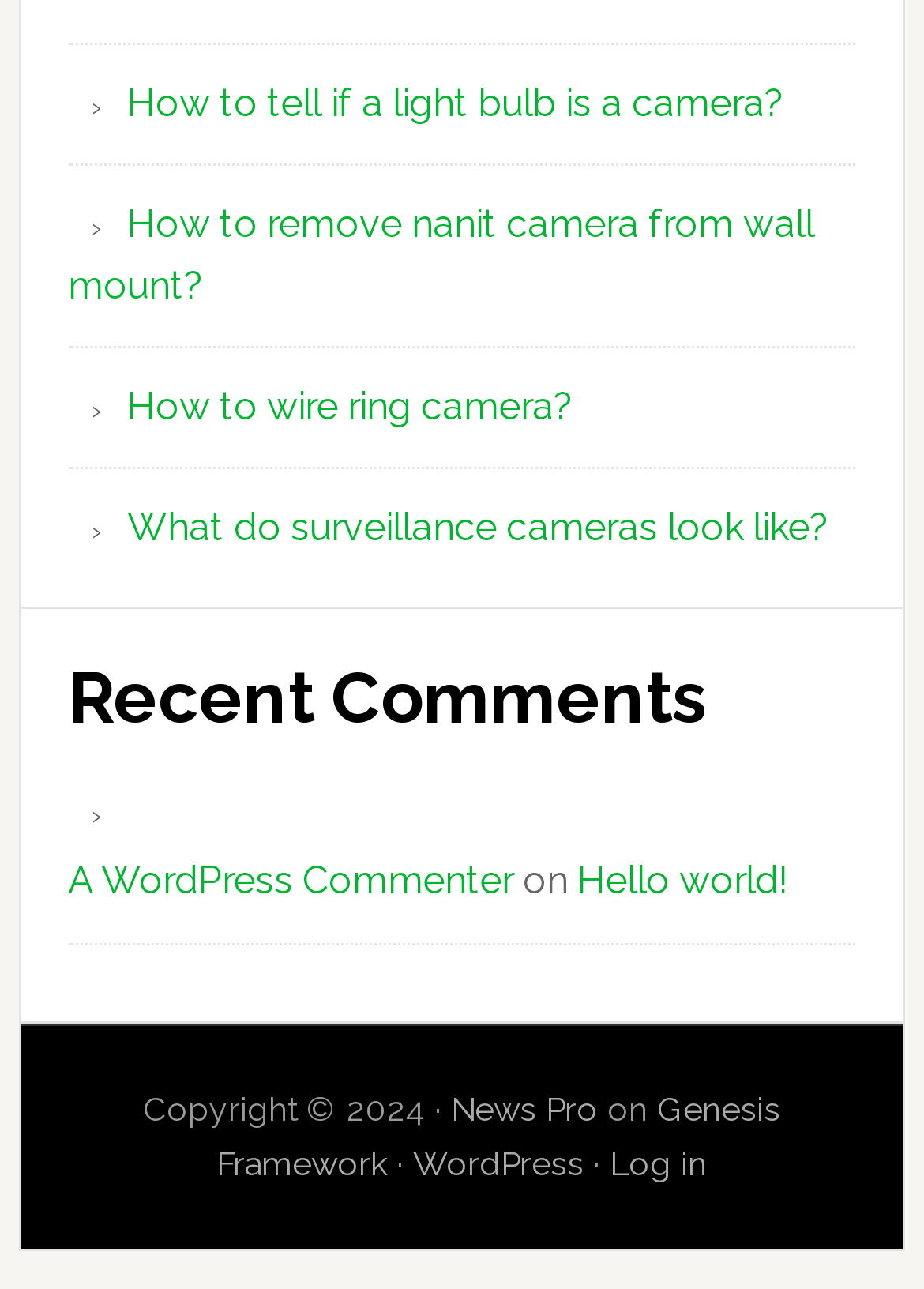What is the title of the section above the article?
Using the details from the image, give an elaborate explanation to answer the question.

The section above the article has a heading element with the text 'Recent Comments', which indicates that this section is dedicated to displaying recent comments on the webpage.